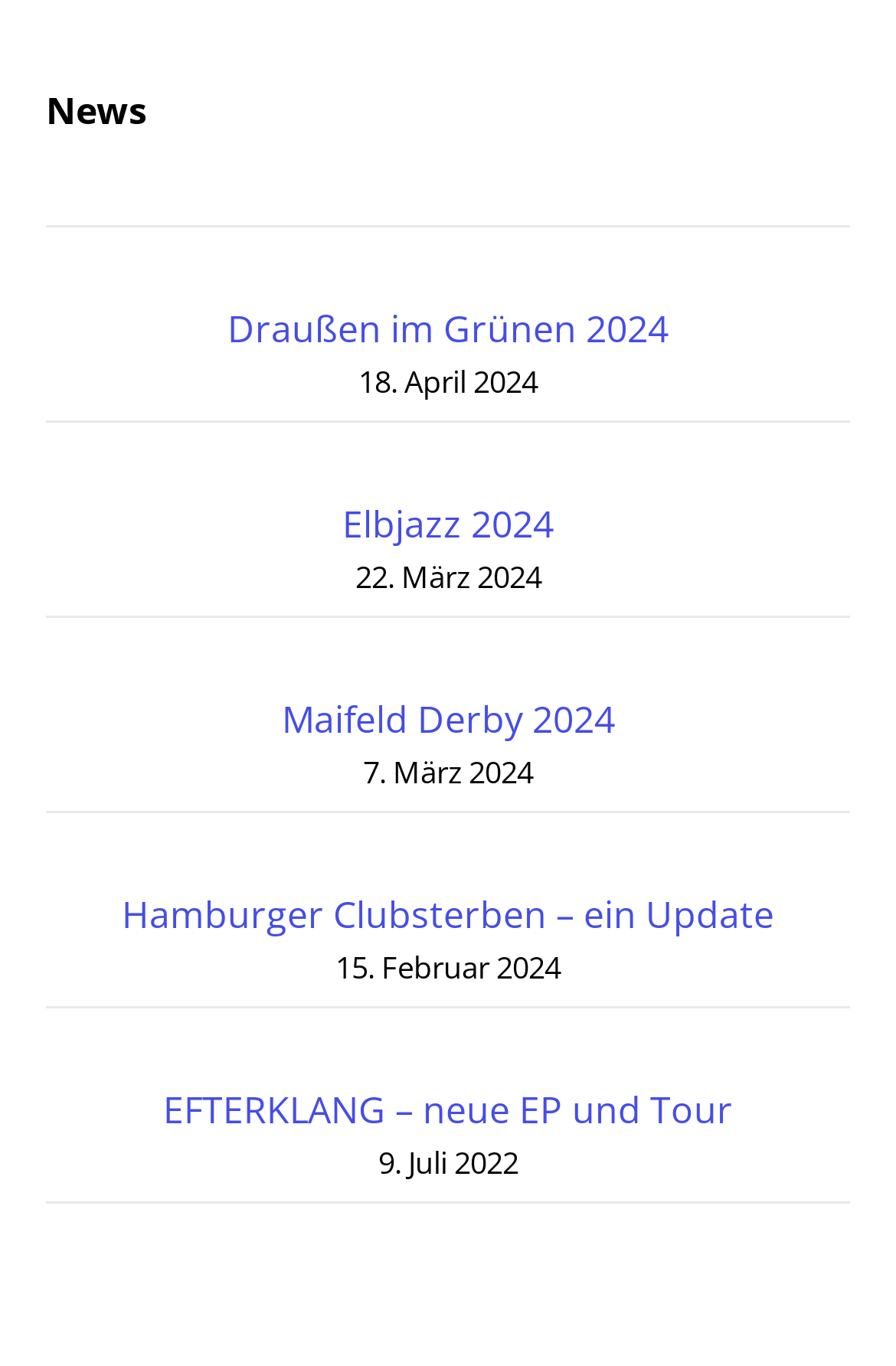Use one word or a short phrase to answer the question provided: 
When is the Maifeld Derby 2024 event?

7. März 2024